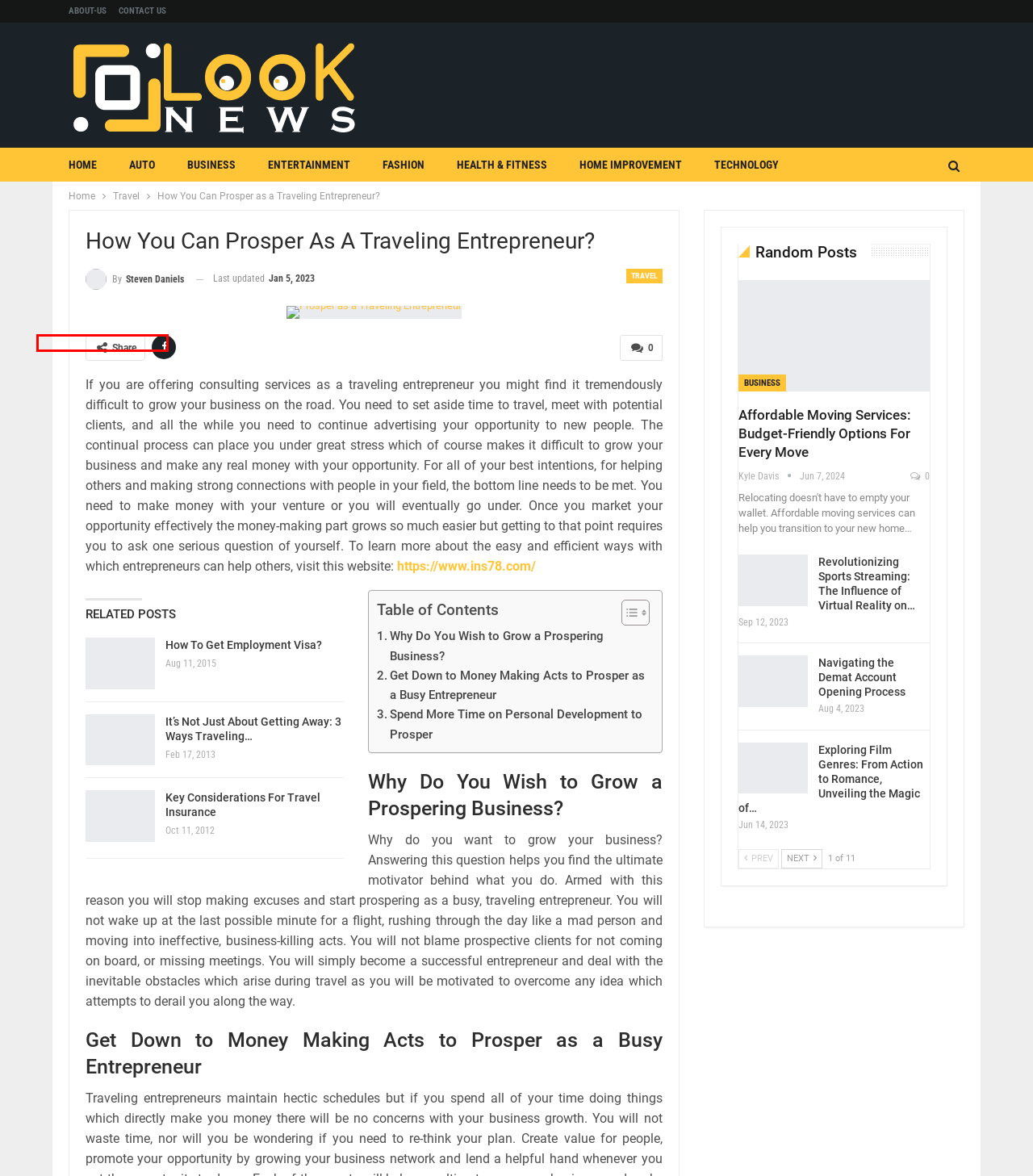Assess the screenshot of a webpage with a red bounding box and determine which webpage description most accurately matches the new page after clicking the element within the red box. Here are the options:
A. How To Get Employment Visa?
B. Key Considerations For Travel Insurance
C. About-Us
D. Home Improvement
E. Looknews.org is a news and information aggregator site that covers detailed
F. It’s Not Just About Getting Away: 3 Ways Traveling Can Benefit Your Whole Life
G. Auto
H. Technology

D